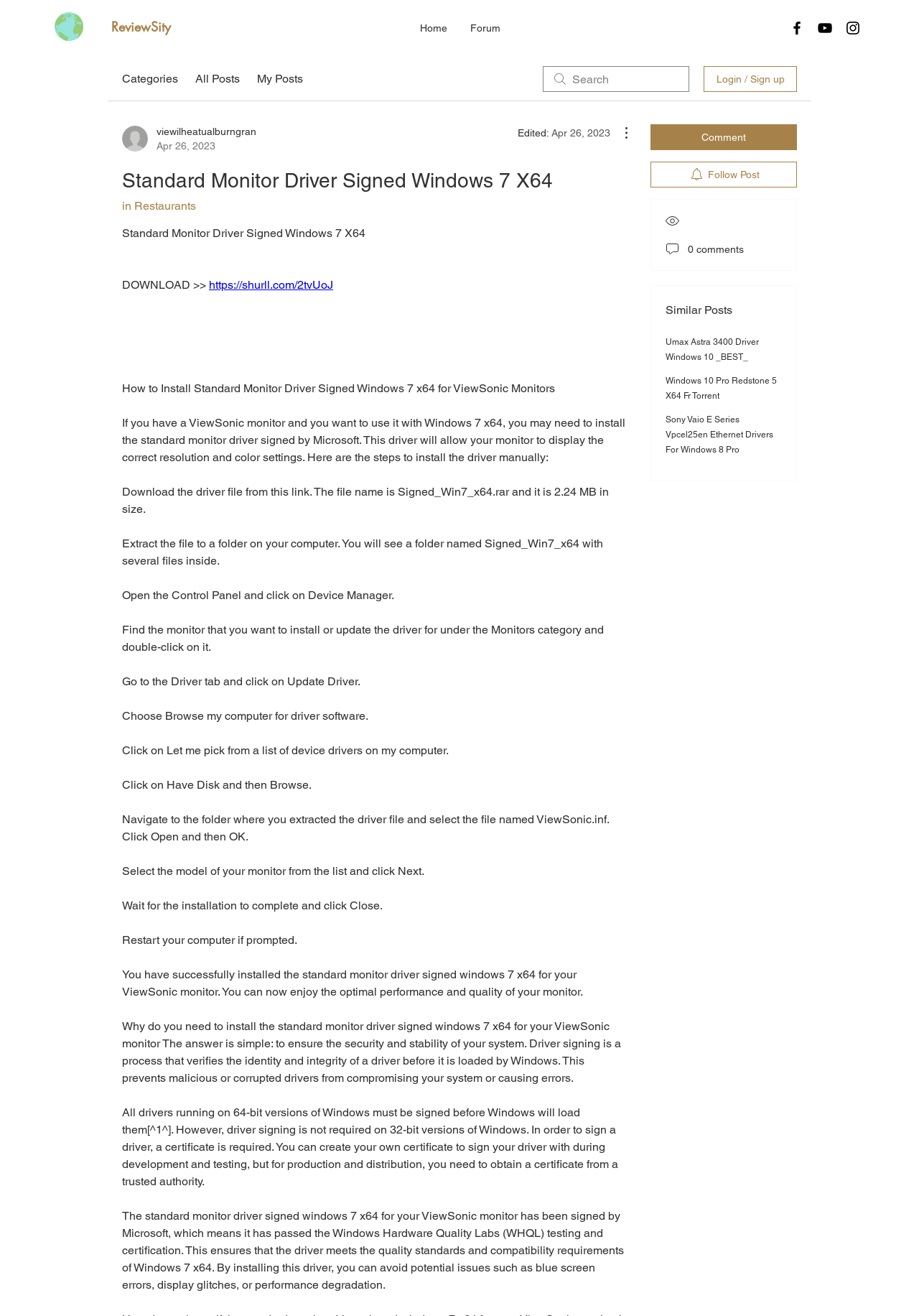Predict the bounding box coordinates of the area that should be clicked to accomplish the following instruction: "Click on the 'Login / Sign up' button". The bounding box coordinates should consist of four float numbers between 0 and 1, i.e., [left, top, right, bottom].

[0.766, 0.05, 0.867, 0.07]